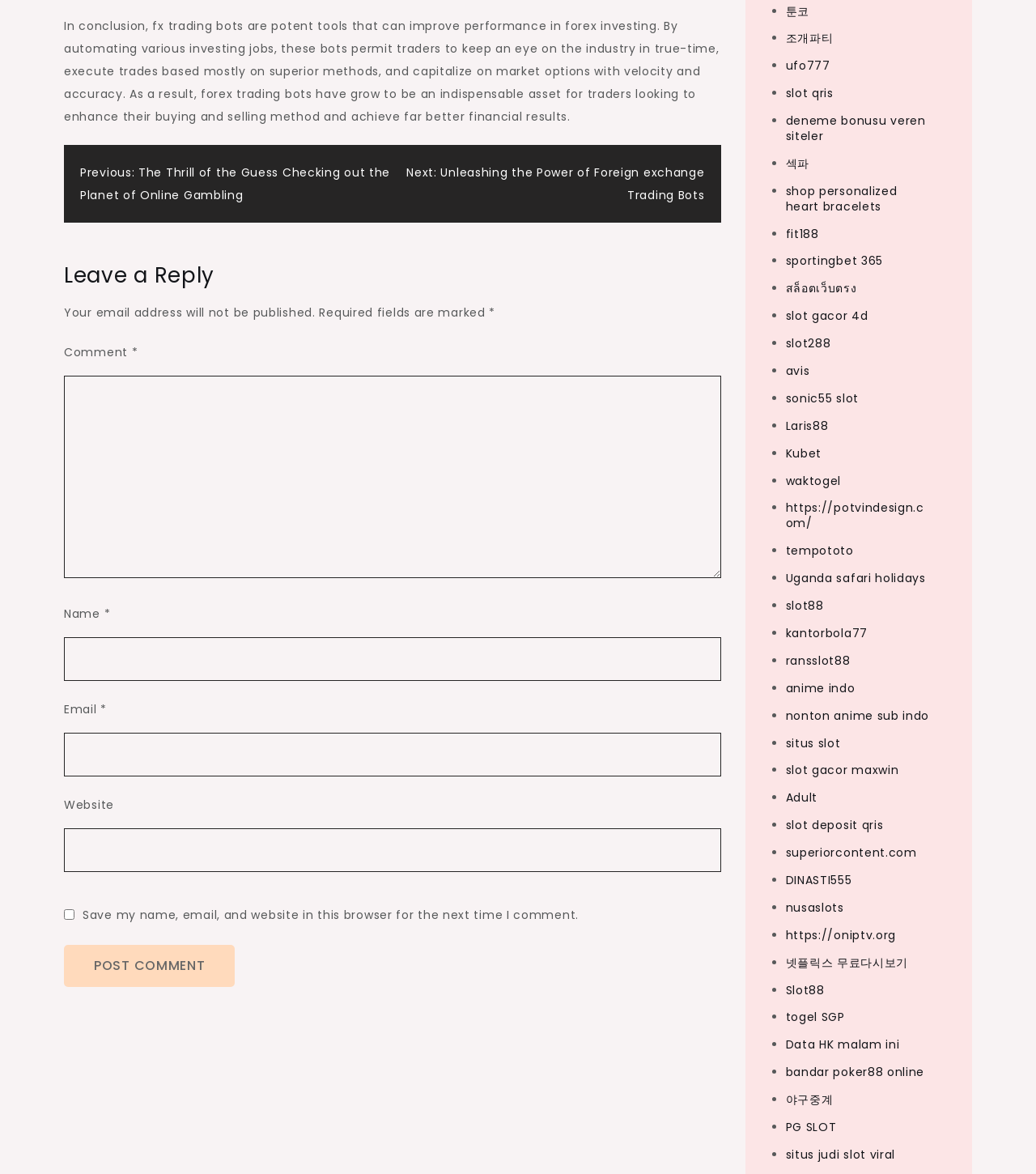What type of links are listed at the bottom of the page?
Can you offer a detailed and complete answer to this question?

The links listed at the bottom of the page have different domain names and appear to be external links, rather than internal links to other pages on the same website.